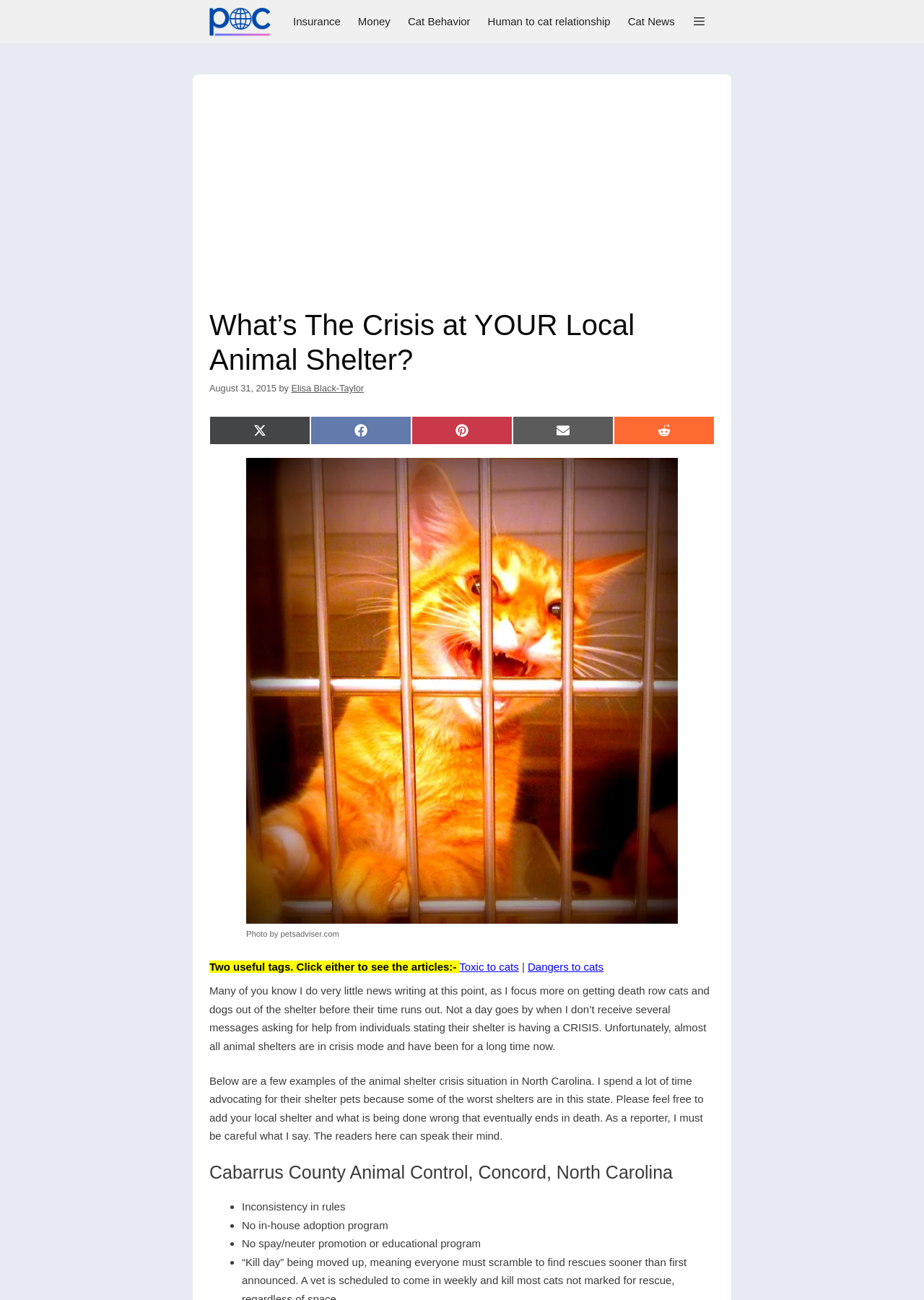How many points are mentioned about Cabarrus County Animal Control?
Refer to the image and provide a detailed answer to the question.

The points mentioned about Cabarrus County Animal Control can be found by looking at the list markers '•' followed by the points, which are 'Inconsistency in rules', 'No in-house adoption program', and 'No spay/neuter promotion or educational program'. There are 3 points in total.